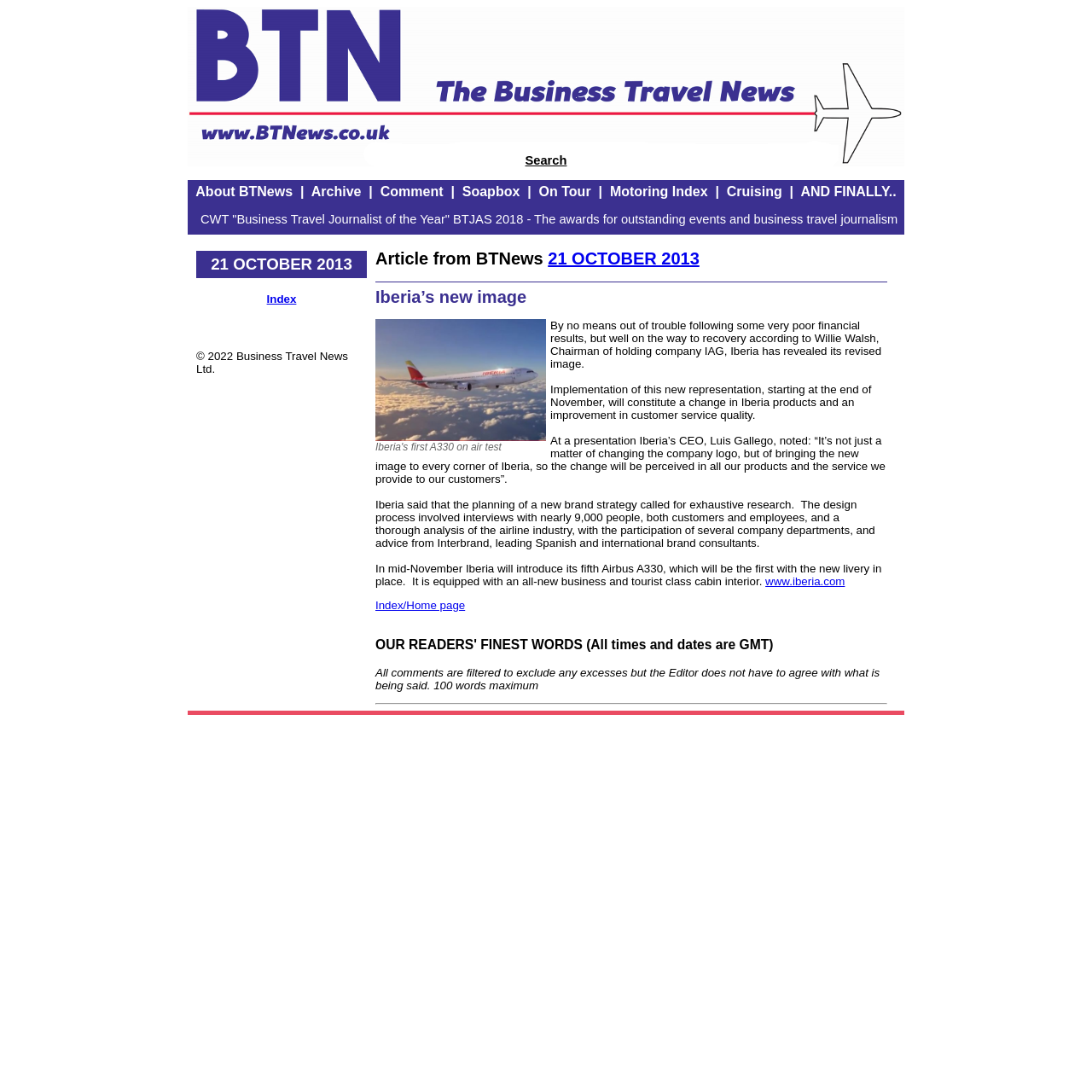Please provide the bounding box coordinates for the element that needs to be clicked to perform the following instruction: "Read about Iberia's new image". The coordinates should be given as four float numbers between 0 and 1, i.e., [left, top, right, bottom].

[0.344, 0.263, 0.812, 0.281]